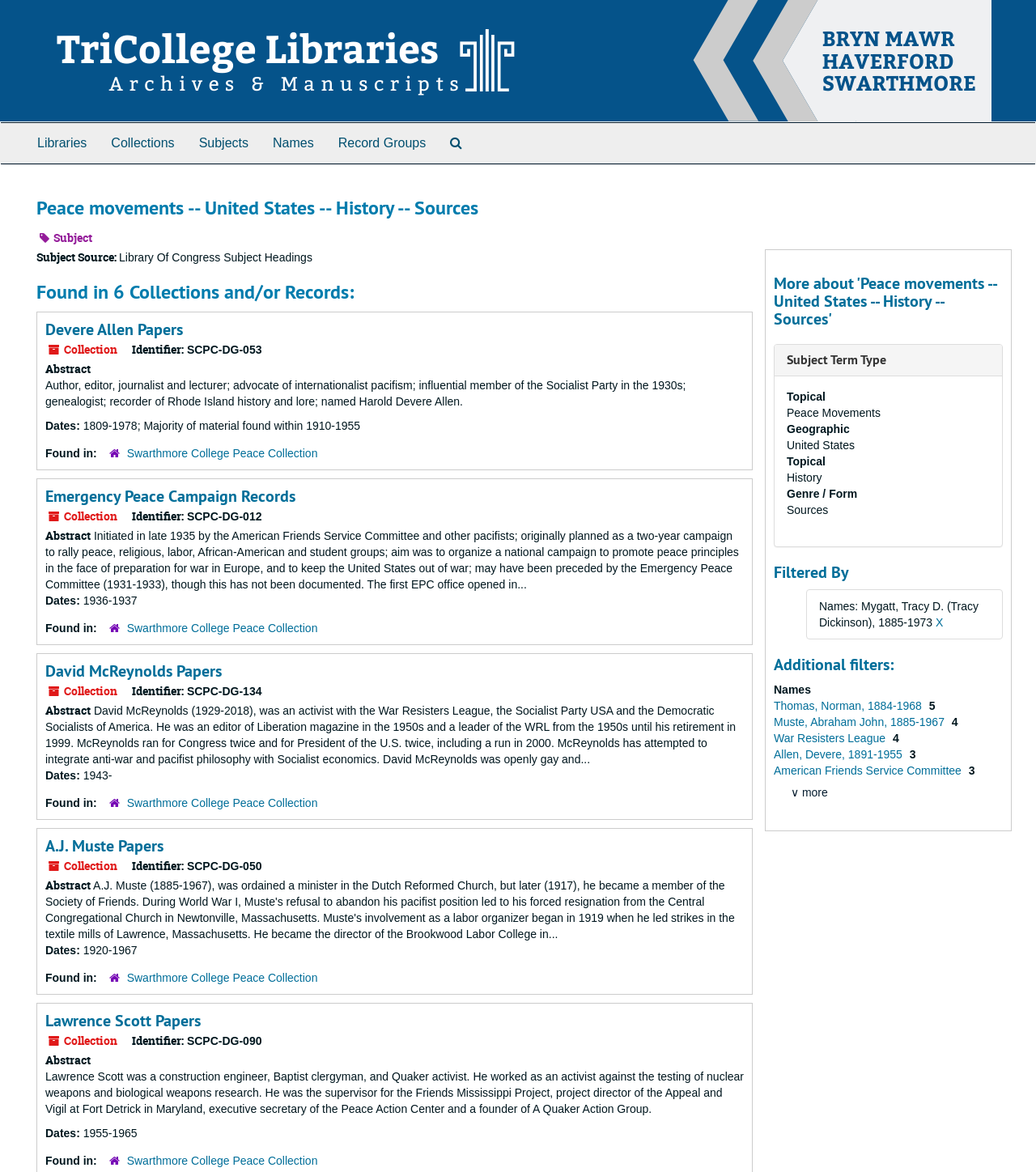Please extract the title of the webpage.

Peace movements -- United States -- History -- Sources